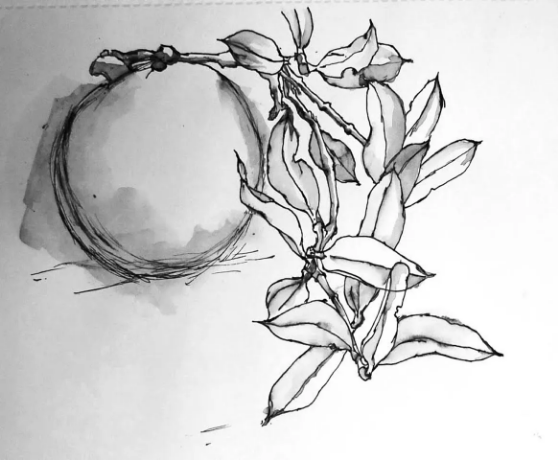Give a one-word or short-phrase answer to the following question: 
What is the focus of the still life artwork?

Simplicity and beauty of nature